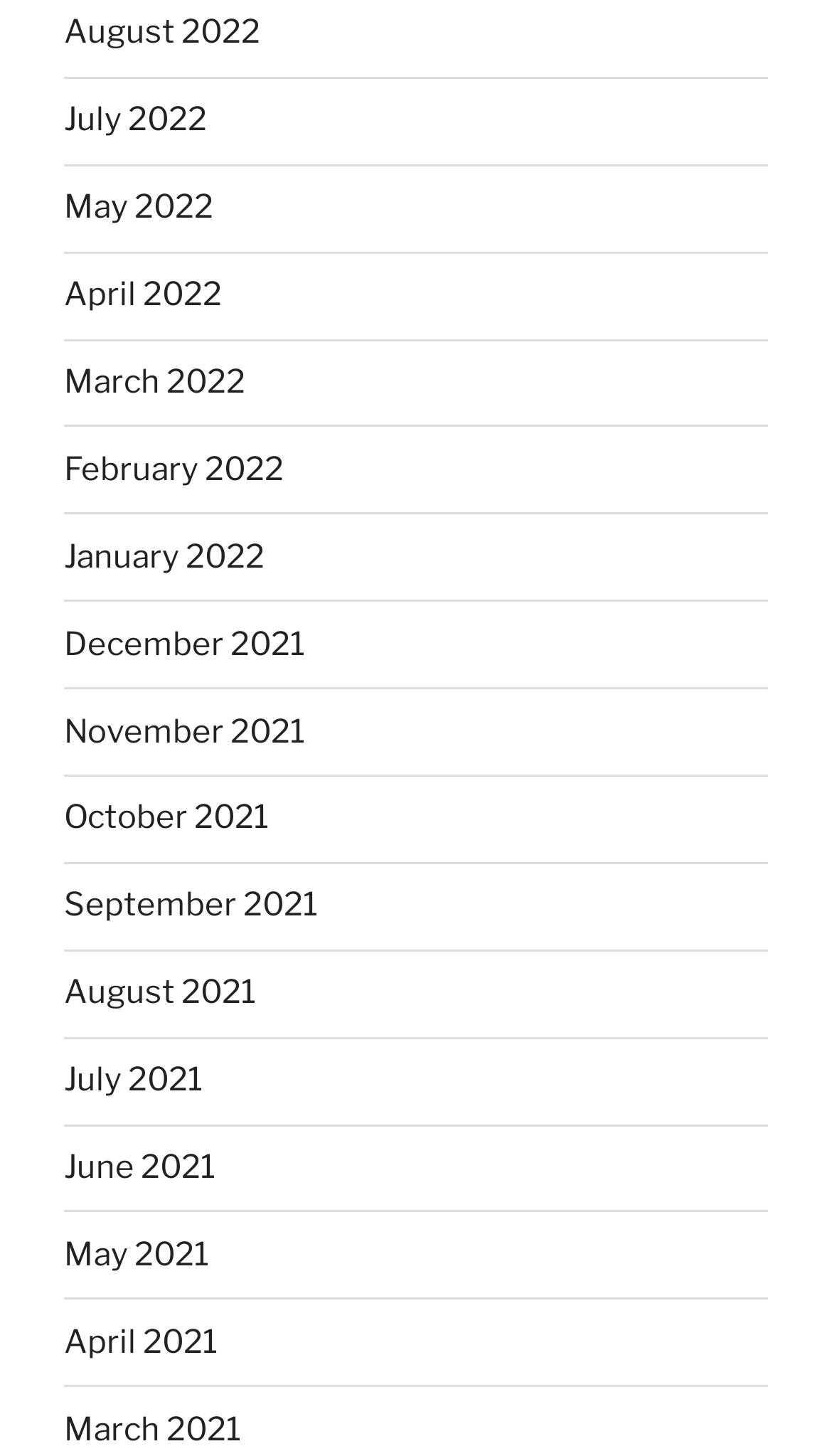Specify the bounding box coordinates of the region I need to click to perform the following instruction: "view March 2022". The coordinates must be four float numbers in the range of 0 to 1, i.e., [left, top, right, bottom].

[0.077, 0.249, 0.295, 0.276]